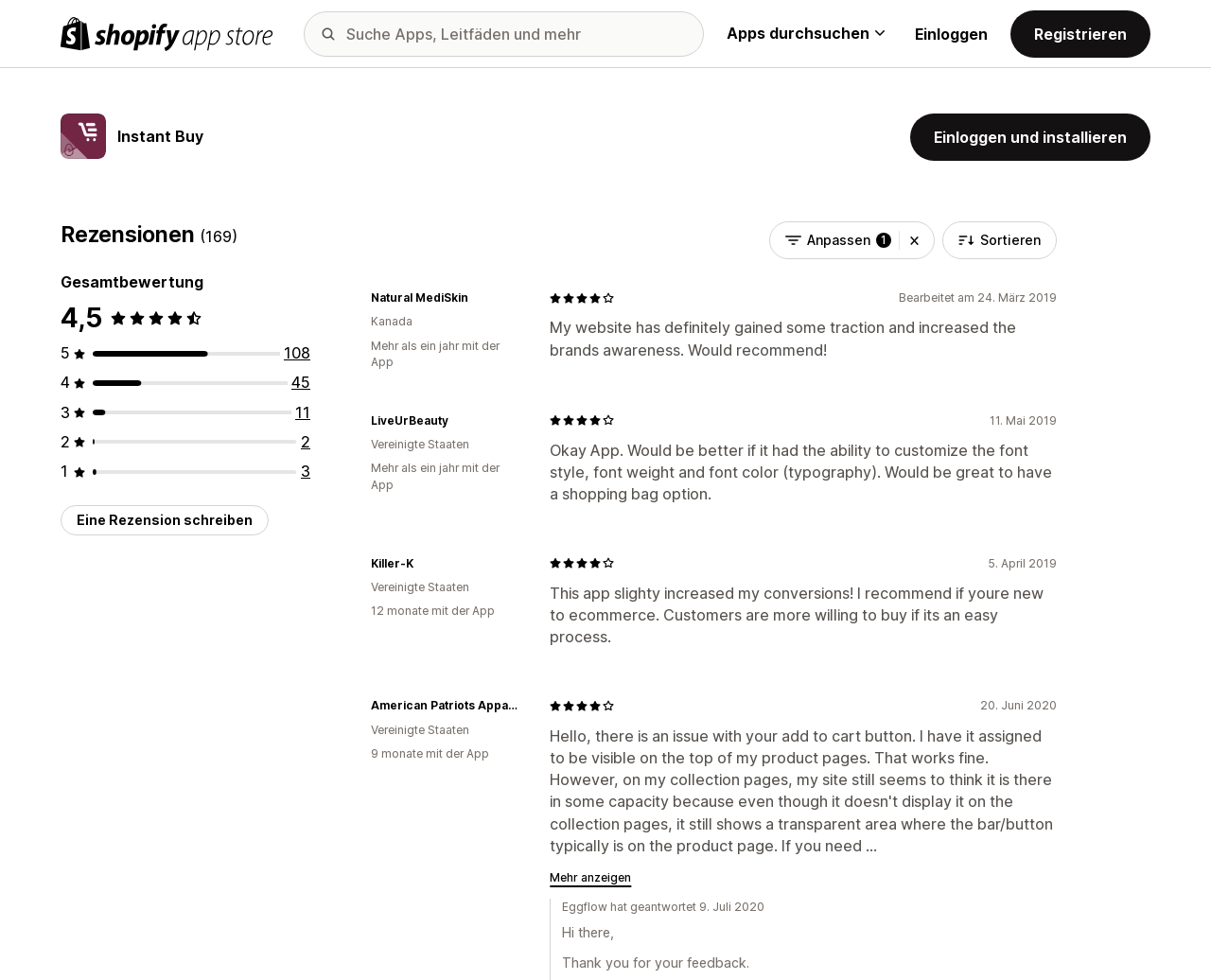Identify the bounding box coordinates of the element to click to follow this instruction: 'Sort reviews'. Ensure the coordinates are four float values between 0 and 1, provided as [left, top, right, bottom].

[0.778, 0.226, 0.873, 0.264]